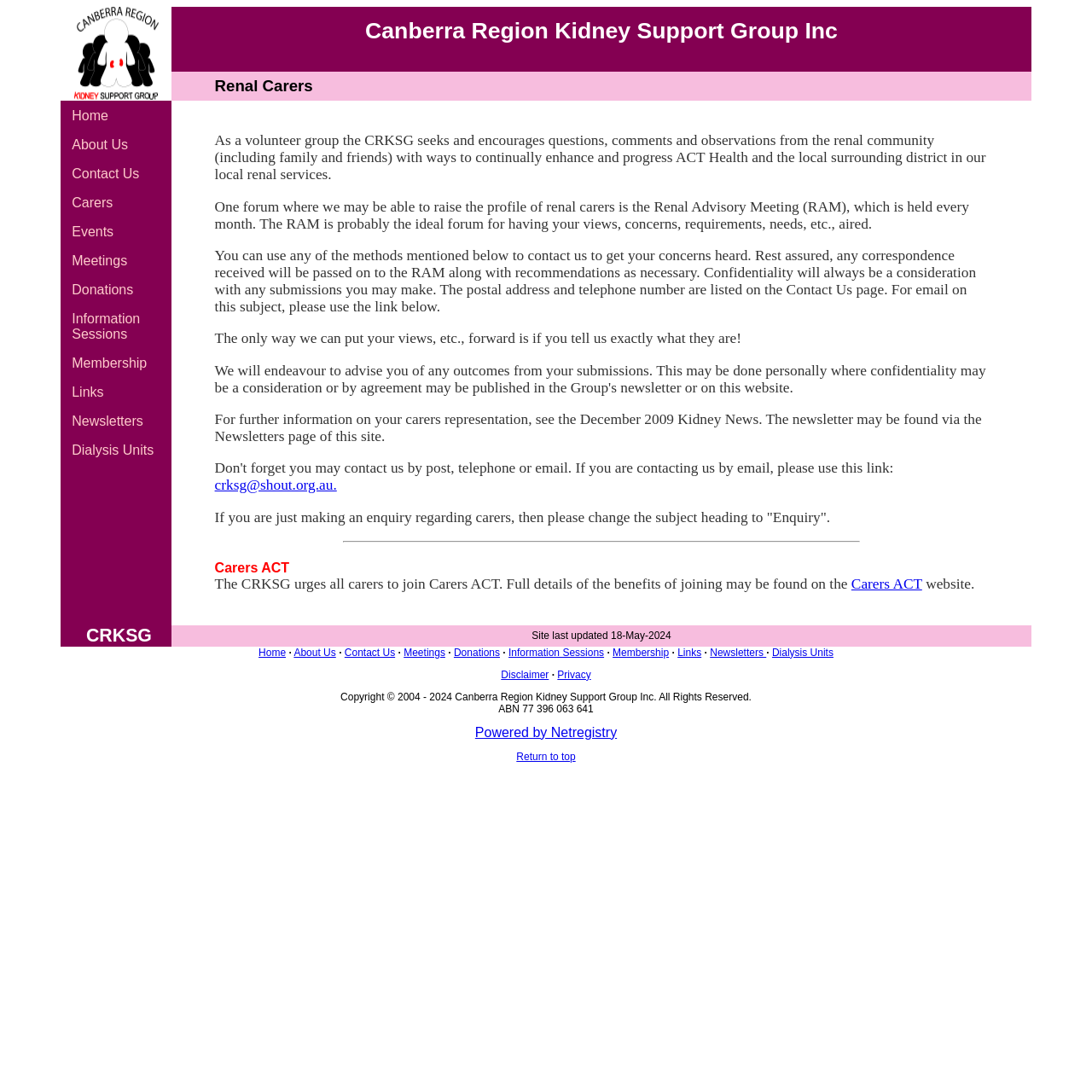What is the benefit of joining Carers ACT?
Observe the image and answer the question with a one-word or short phrase response.

Full details on the Carers ACT website